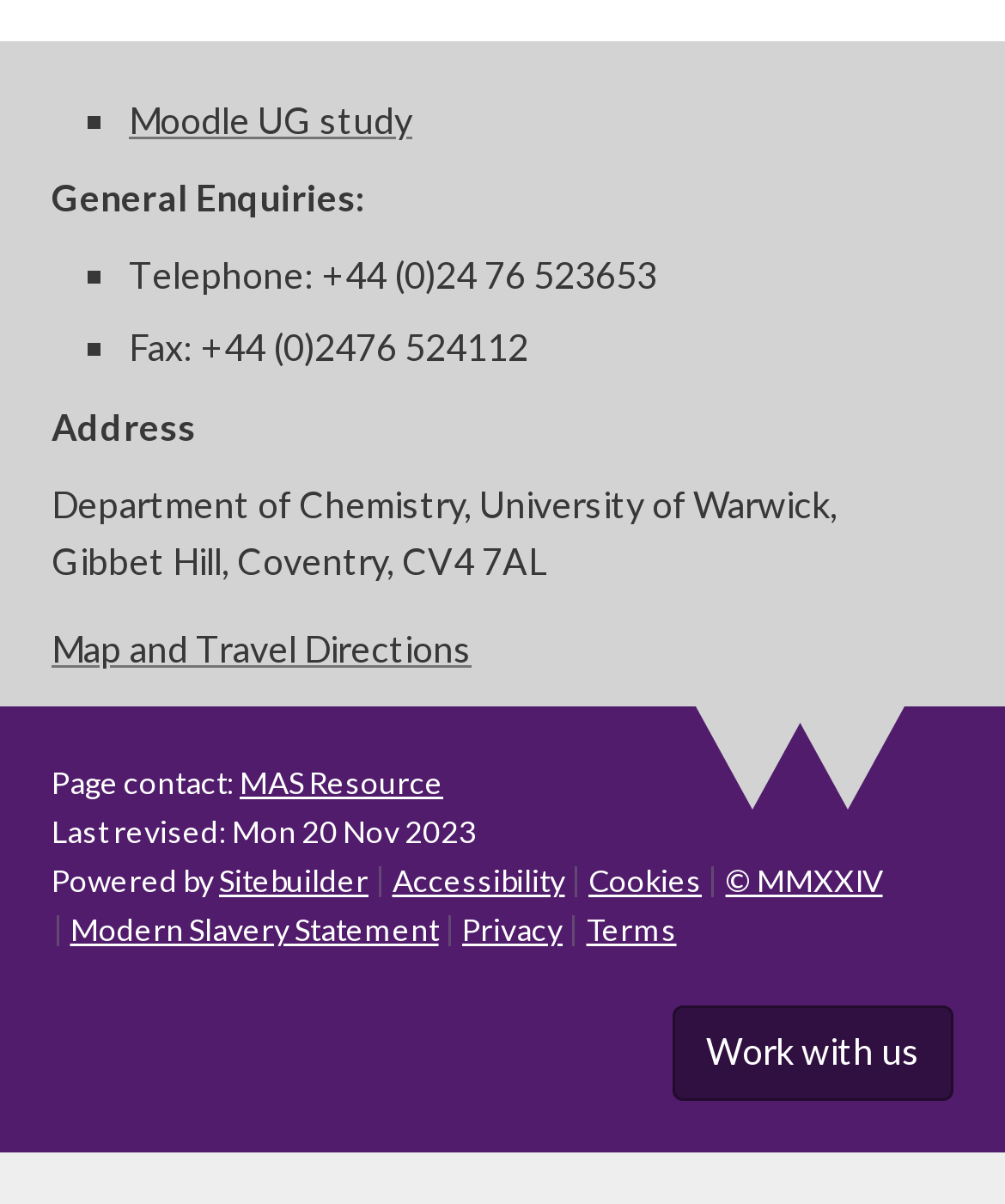Determine the bounding box coordinates for the UI element described. Format the coordinates as (top-left x, top-left y, bottom-right x, bottom-right y) and ensure all values are between 0 and 1. Element description: Map and Travel Directions

[0.051, 0.519, 0.469, 0.556]